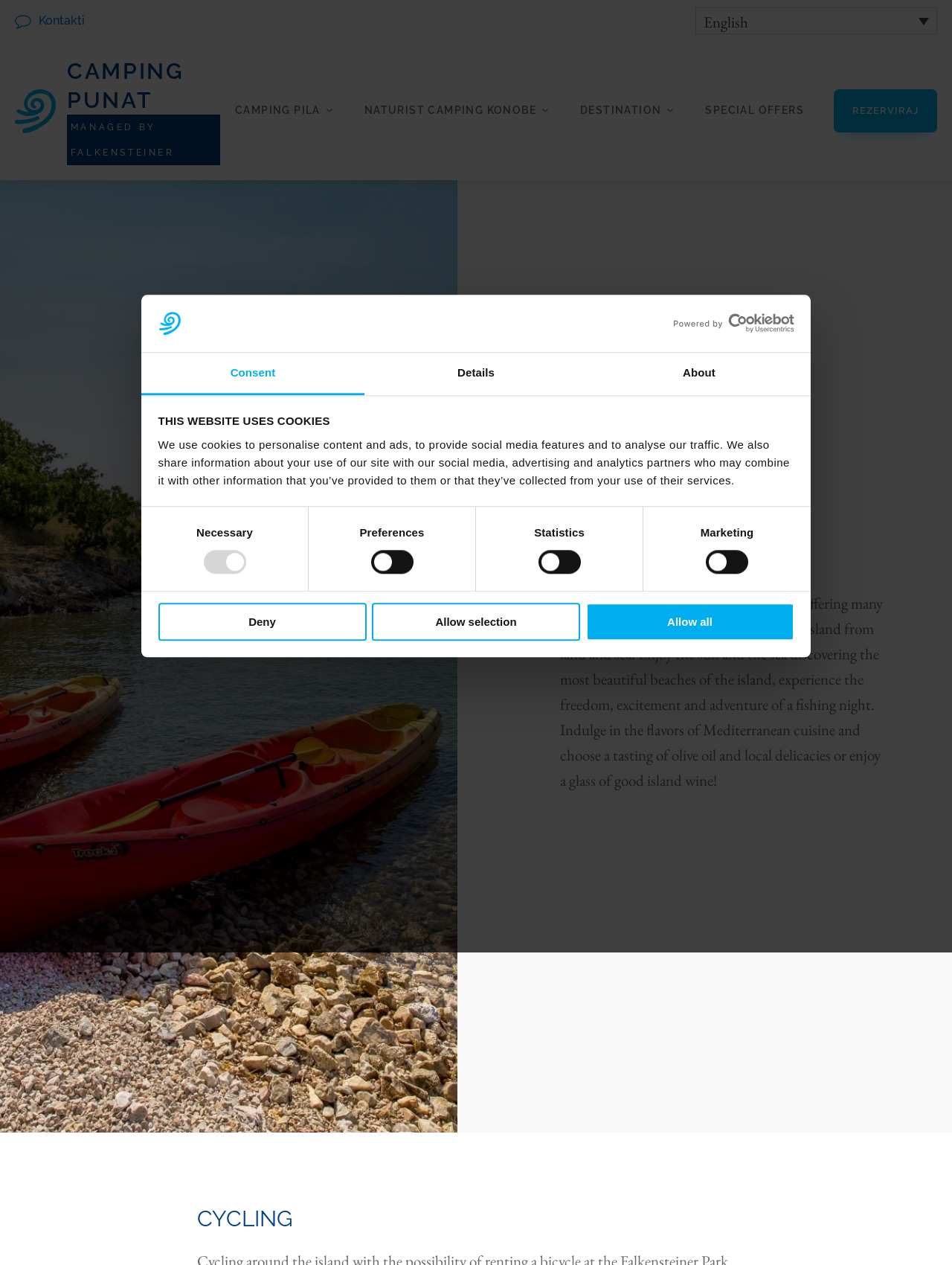Please indicate the bounding box coordinates of the element's region to be clicked to achieve the instruction: "Click the Kontakti link". Provide the coordinates as four float numbers between 0 and 1, i.e., [left, top, right, bottom].

[0.016, 0.007, 0.089, 0.027]